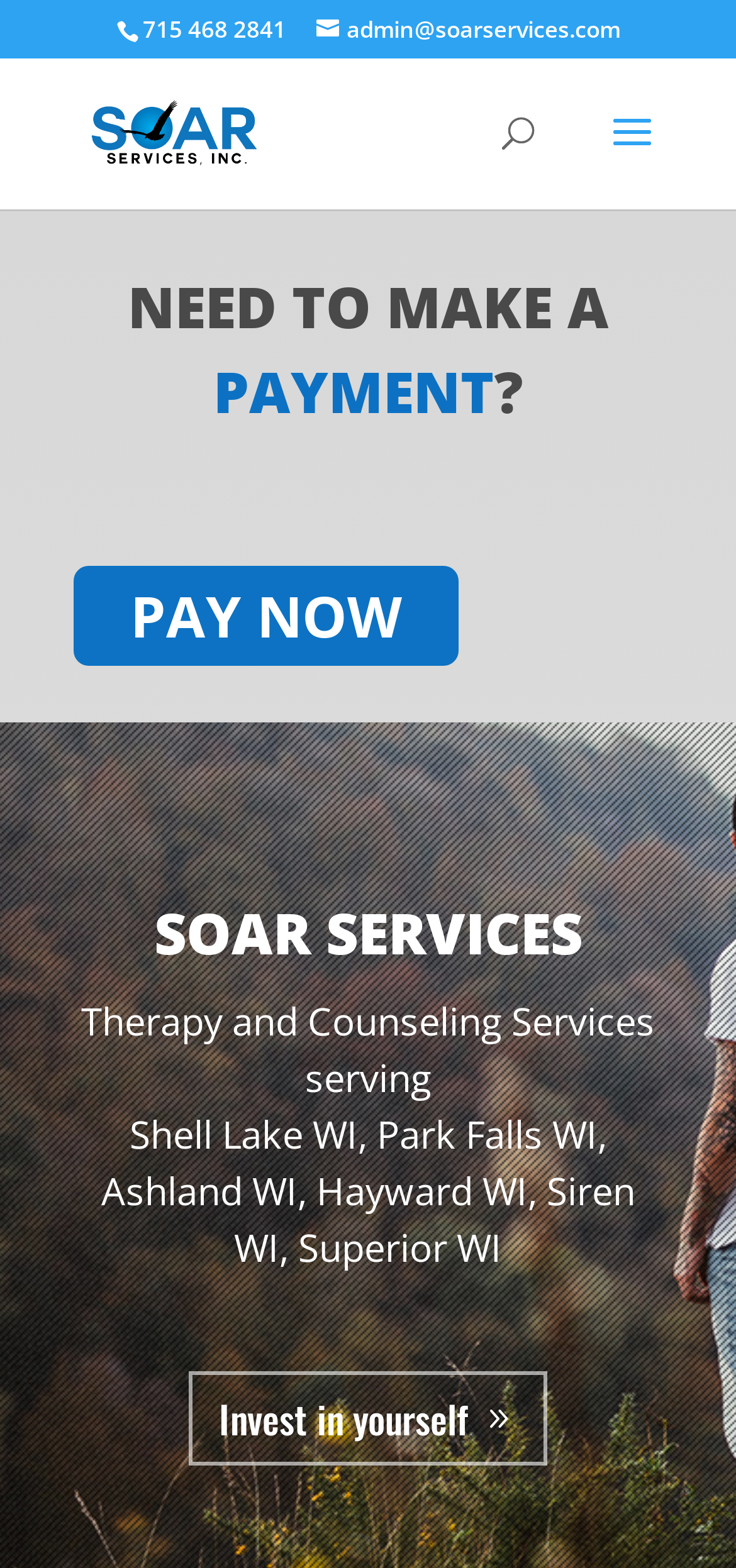Explain the webpage in detail, including its primary components.

The webpage is about Therapy and Counseling Services provided by SOAR Services. At the top left, there is a phone number "715 468 2841" and an email address "admin@soarservices.com" in the form of a link. Next to the email address, there is a link to the SOAR Services website, accompanied by a small image of the SOAR Services logo. 

On the right side of the top section, there is a search bar with a label "Search for:". Below the search bar, there is a prominent heading "NEED TO MAKE A PAYMENT?" followed by a "PAY NOW" button. 

Further down, there is a heading "SOAR SERVICES" in a larger font size. Below this heading, there is a brief description of the services provided, stating that they serve Shell Lake WI, Park Falls WI, Ashland WI, Hayward WI, Siren WI, and Superior WI. 

At the bottom of the page, there is a link "Invest in yourself 9", which may be a call-to-action or a promotional message. Overall, the webpage appears to be a simple and straightforward presentation of the therapy and counseling services offered by SOAR Services.